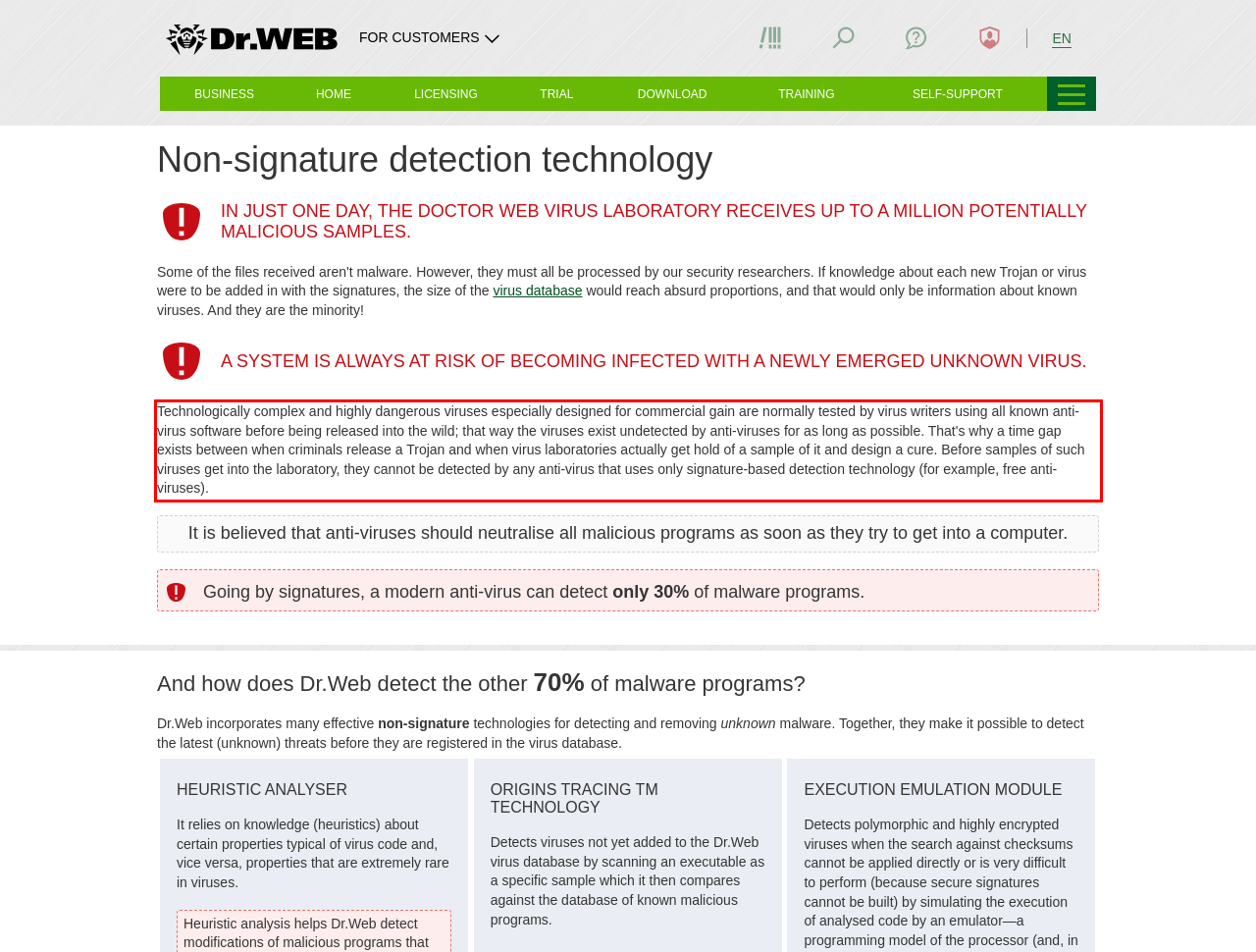Please analyze the screenshot of a webpage and extract the text content within the red bounding box using OCR.

Technologically complex and highly dangerous viruses especially designed for commercial gain are normally tested by virus writers using all known anti-virus software before being released into the wild; that way the viruses exist undetected by anti-viruses for as long as possible. That's why a time gap exists between when criminals release a Trojan and when virus laboratories actually get hold of a sample of it and design a cure. Before samples of such viruses get into the laboratory, they cannot be detected by any anti-virus that uses only signature-based detection technology (for example, free anti-viruses).